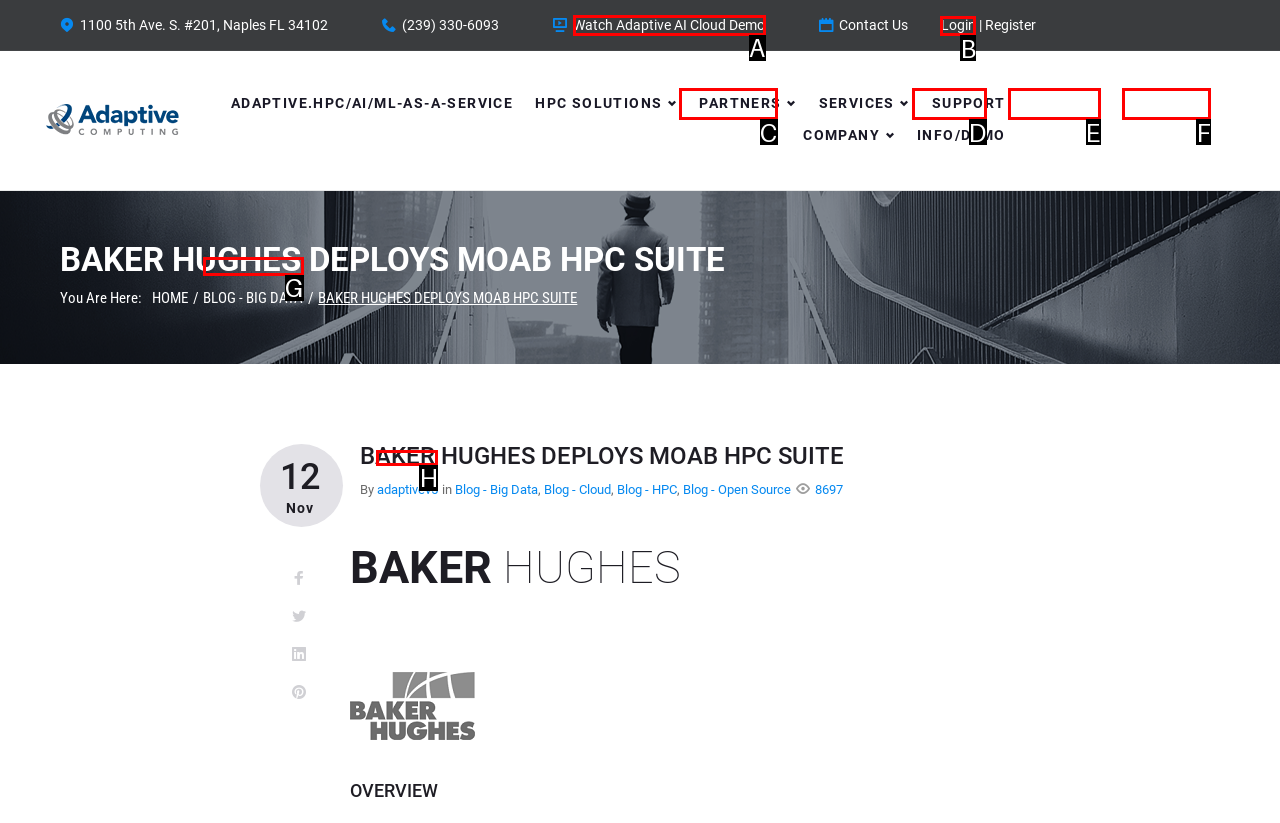Given the task: Watch Adaptive AI Cloud Demo, indicate which boxed UI element should be clicked. Provide your answer using the letter associated with the correct choice.

A